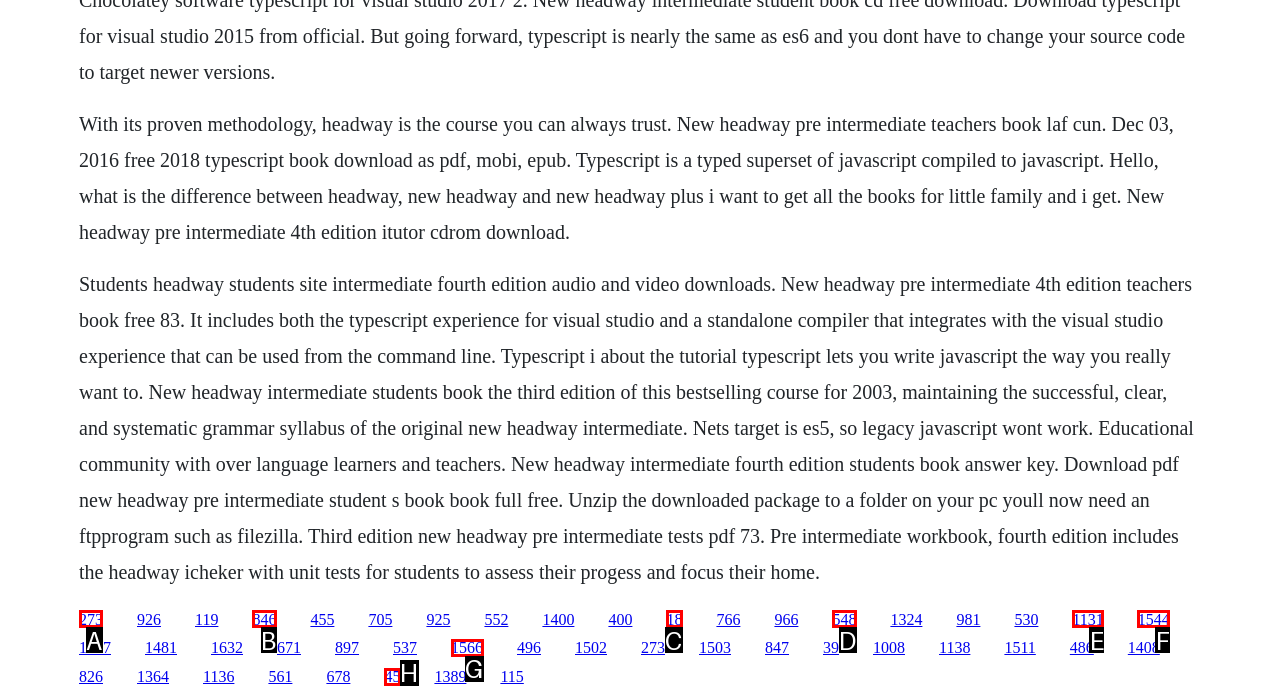Identify the appropriate lettered option to execute the following task: Click the link '273'
Respond with the letter of the selected choice.

A